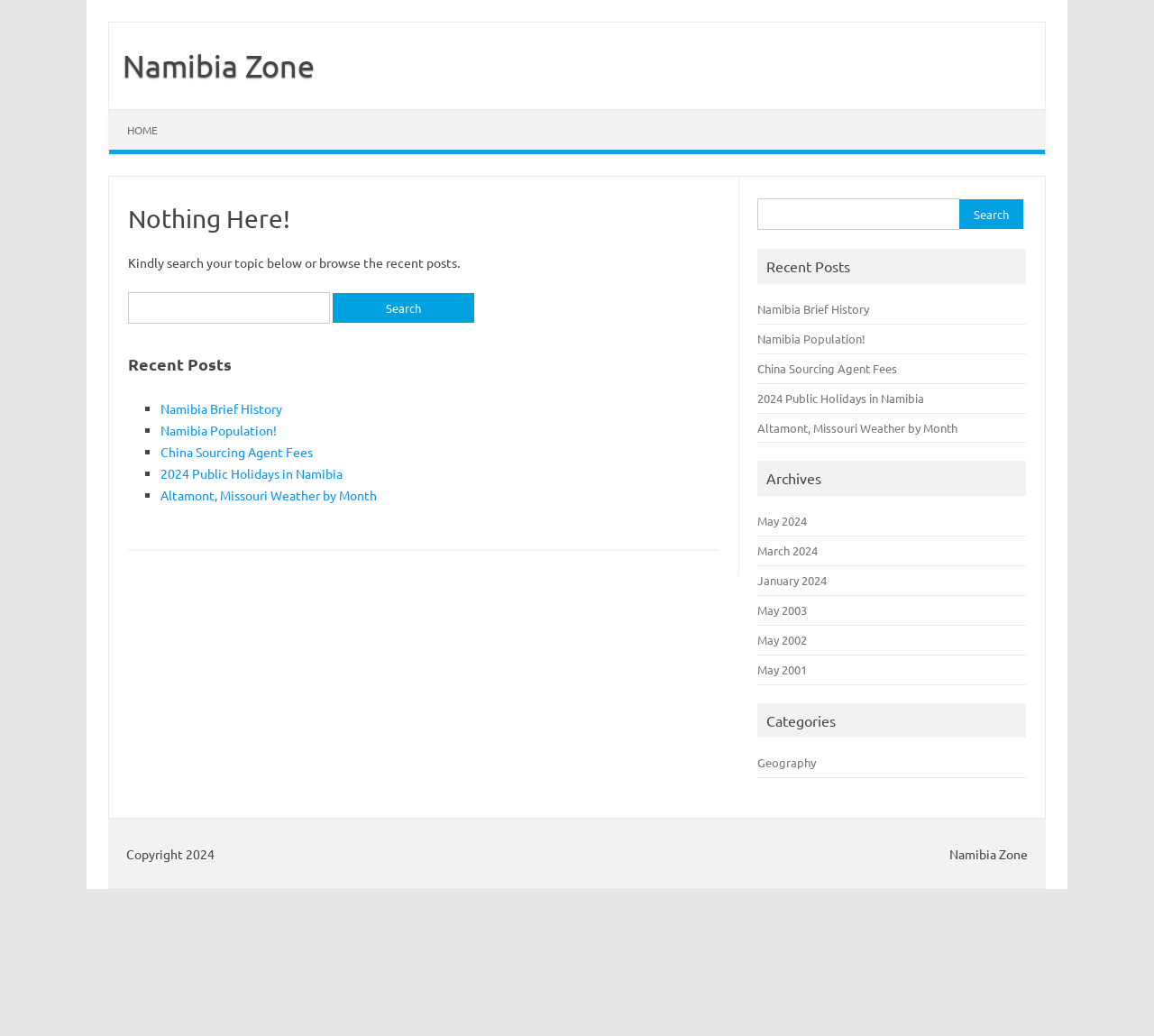Provide a one-word or brief phrase answer to the question:
What is the category of the link 'Namibia Brief History'?

Geography